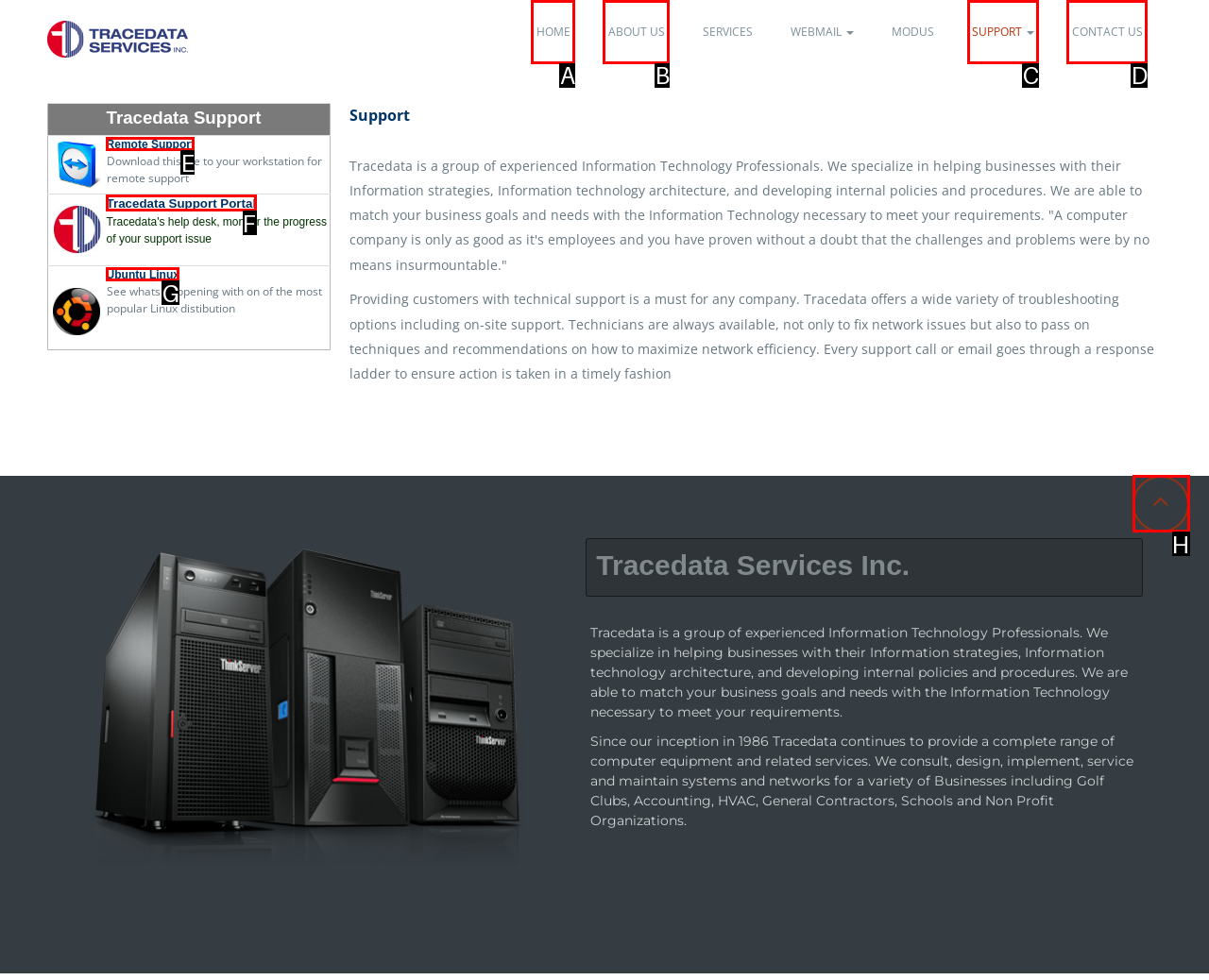Please indicate which HTML element should be clicked to fulfill the following task: Click on the 'SUPPORT' link. Provide the letter of the selected option.

C